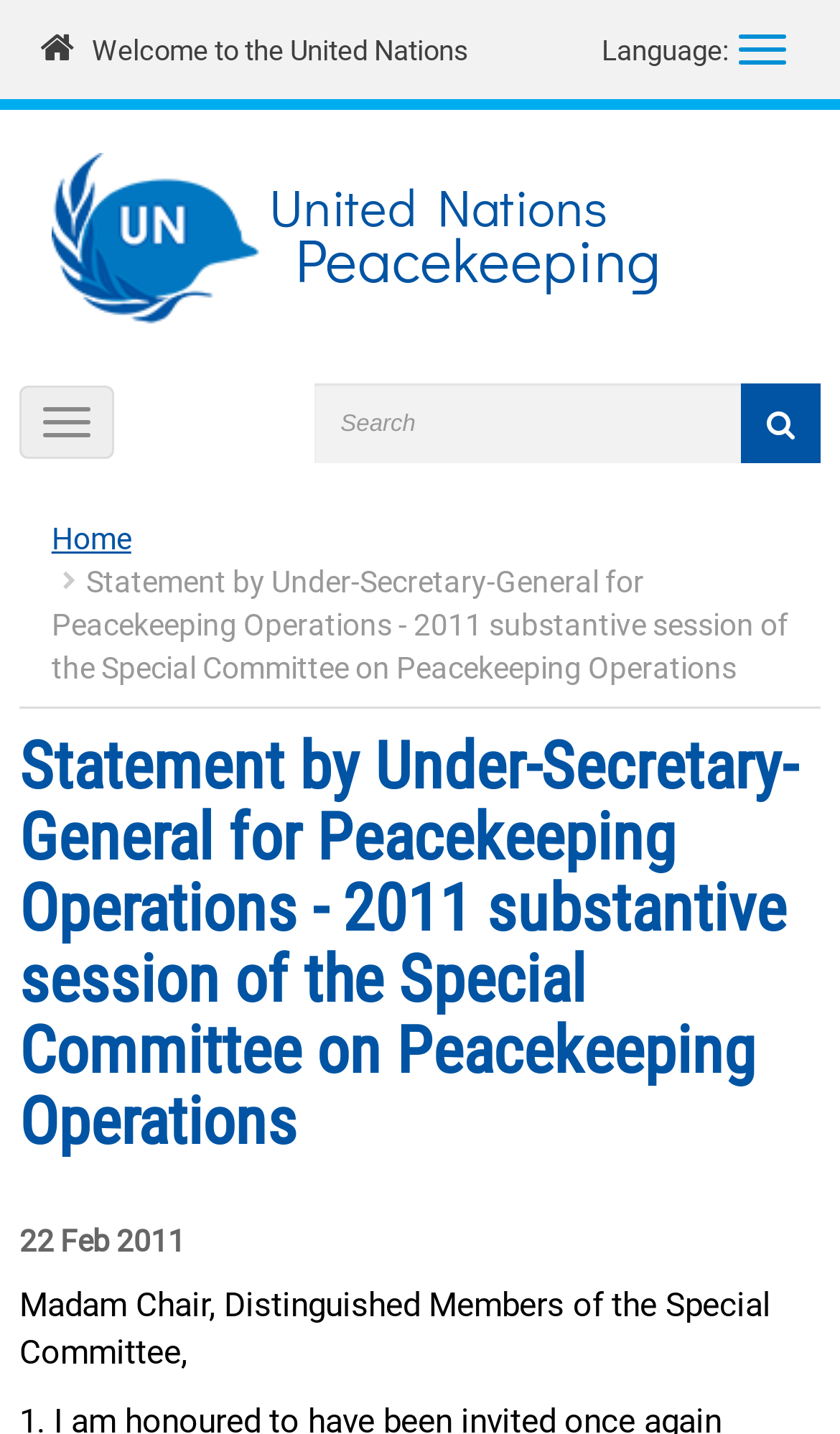Extract the bounding box coordinates for the UI element described by the text: "Toggle navigation". The coordinates should be in the form of [left, top, right, bottom] with values between 0 and 1.

[0.023, 0.269, 0.136, 0.32]